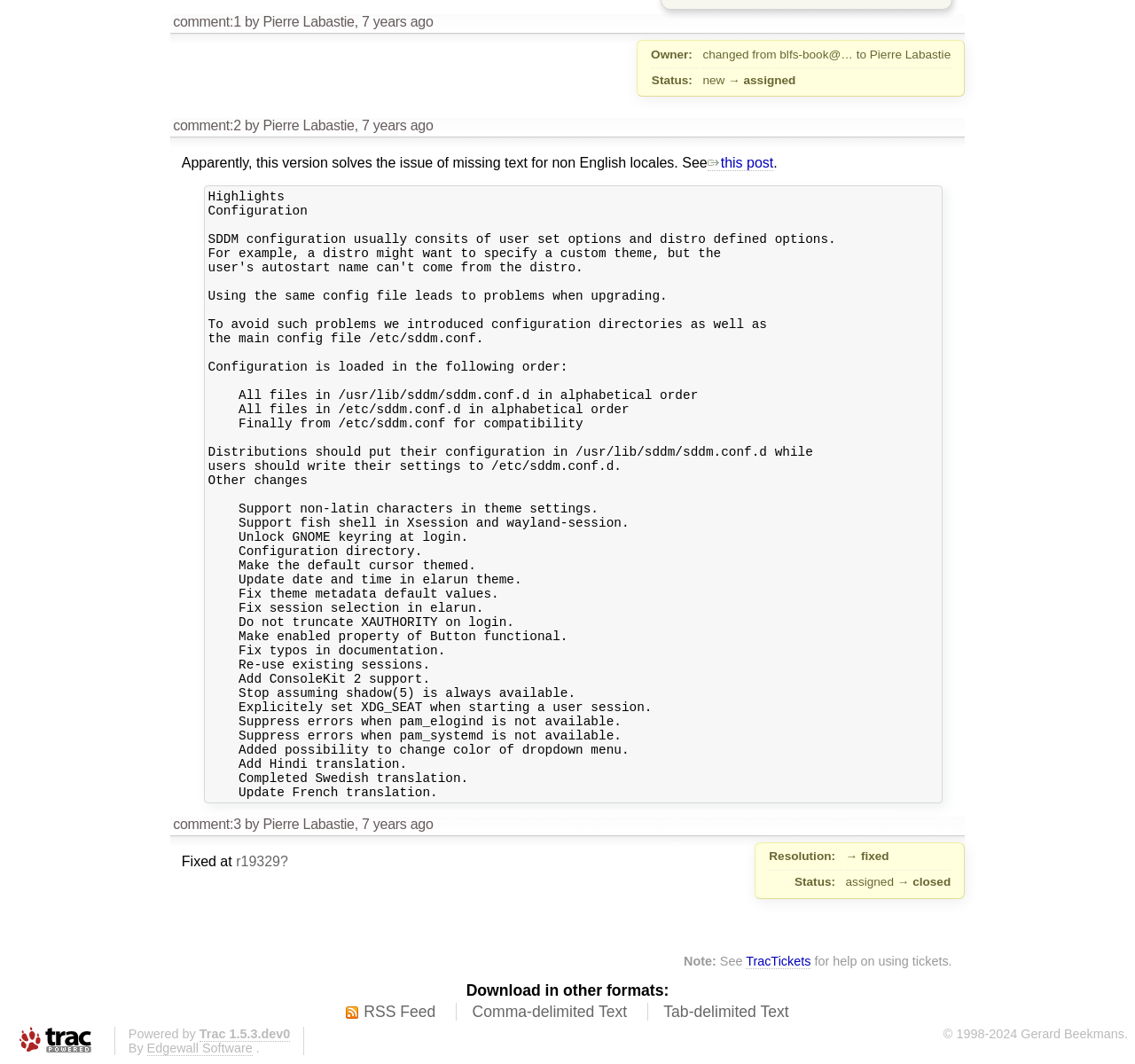Given the webpage screenshot and the description, determine the bounding box coordinates (top-left x, top-left y, bottom-right x, bottom-right y) that define the location of the UI element matching this description: parent_node: Powered by Trac 1.5.3.dev0

[0.006, 0.965, 0.09, 0.992]